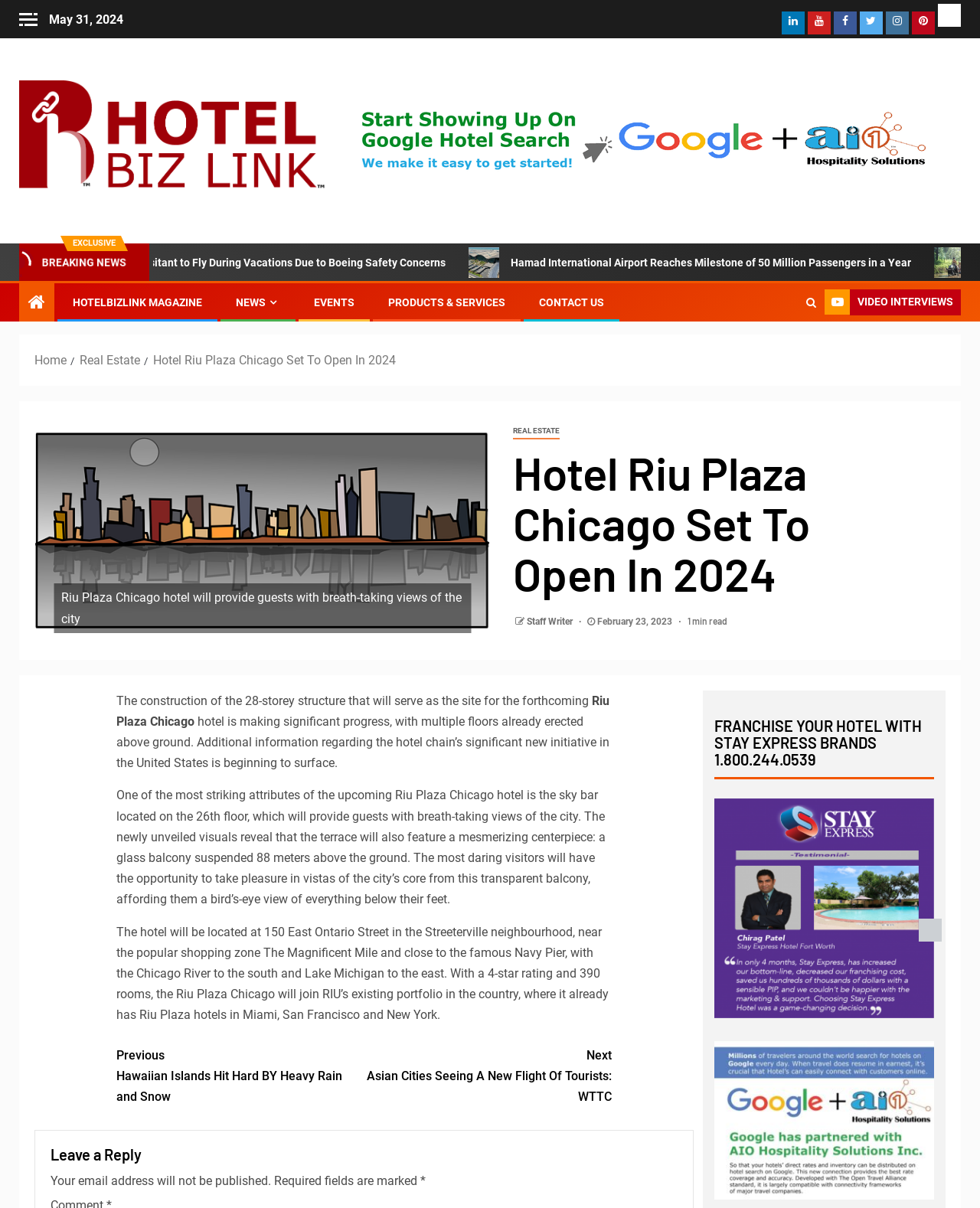Based on what you see in the screenshot, provide a thorough answer to this question: What is the location of the Riu Plaza Chicago hotel?

I found the location of the hotel by reading the article content which mentions that the hotel will be located at 150 East Ontario Street in the Streeterville neighbourhood.